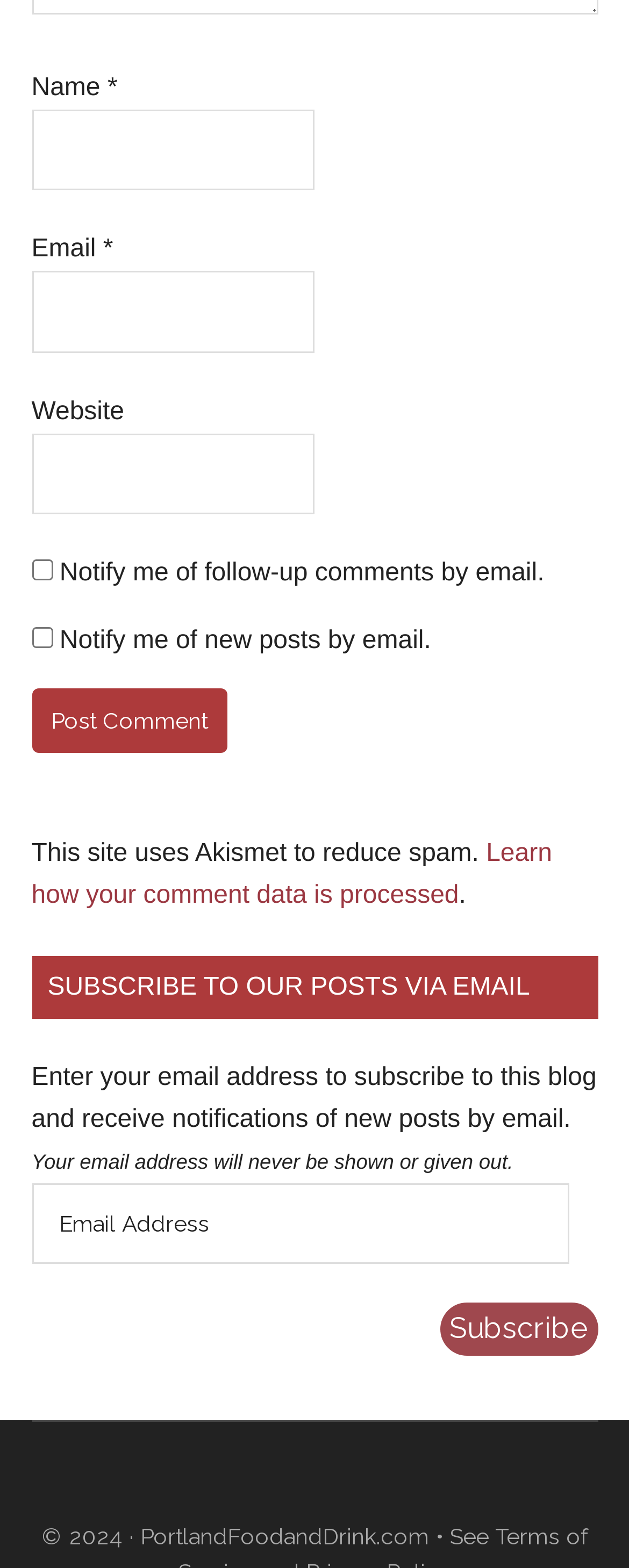Specify the bounding box coordinates of the area to click in order to execute this command: 'Input your email address'. The coordinates should consist of four float numbers ranging from 0 to 1, and should be formatted as [left, top, right, bottom].

[0.05, 0.173, 0.5, 0.225]